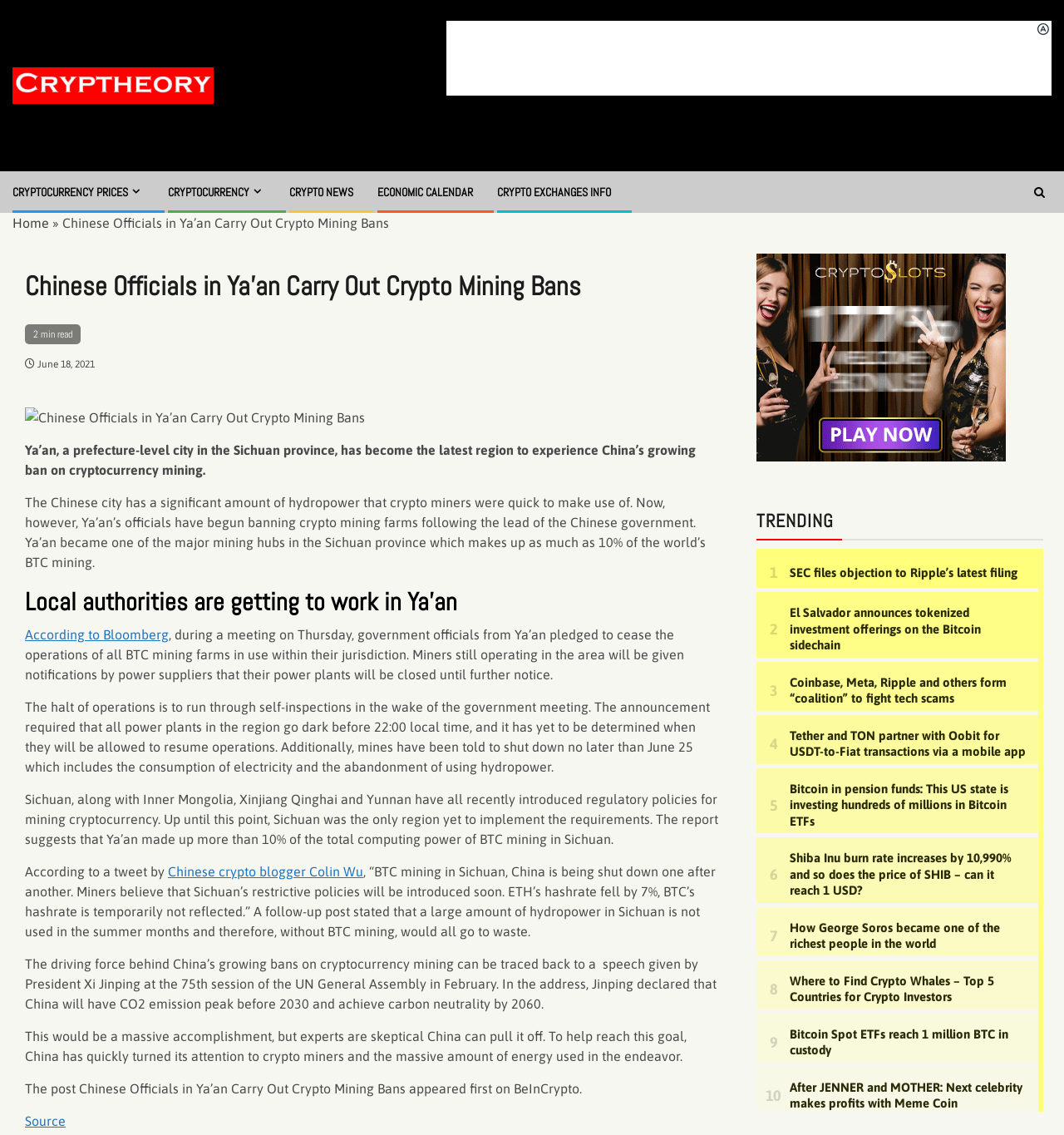Determine the bounding box coordinates of the region that needs to be clicked to achieve the task: "Click on the 'CRYPTOCURRENCY PRICES' link".

[0.012, 0.163, 0.135, 0.176]